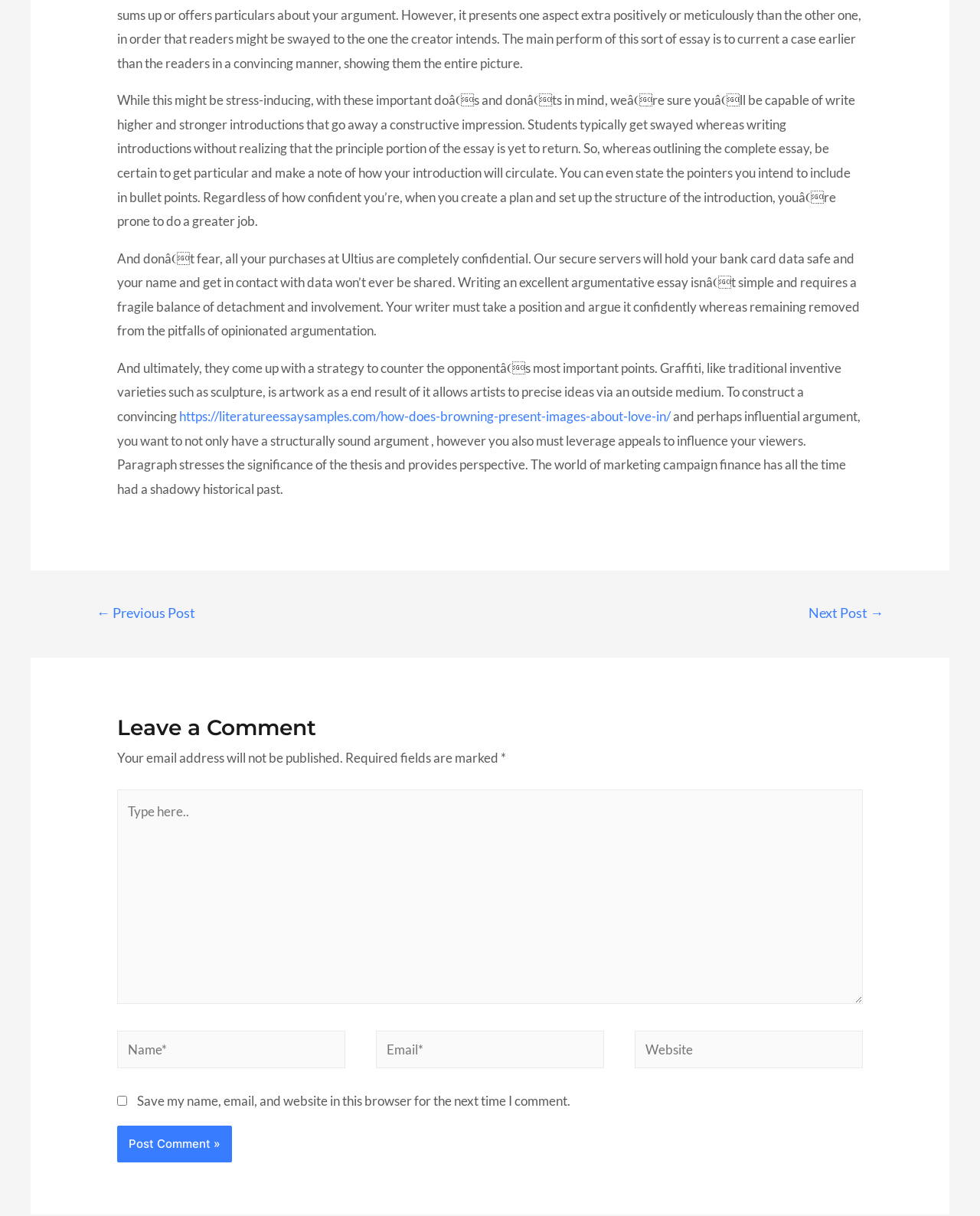What is the purpose of the Ultius website?
Using the visual information, respond with a single word or phrase.

Writing services